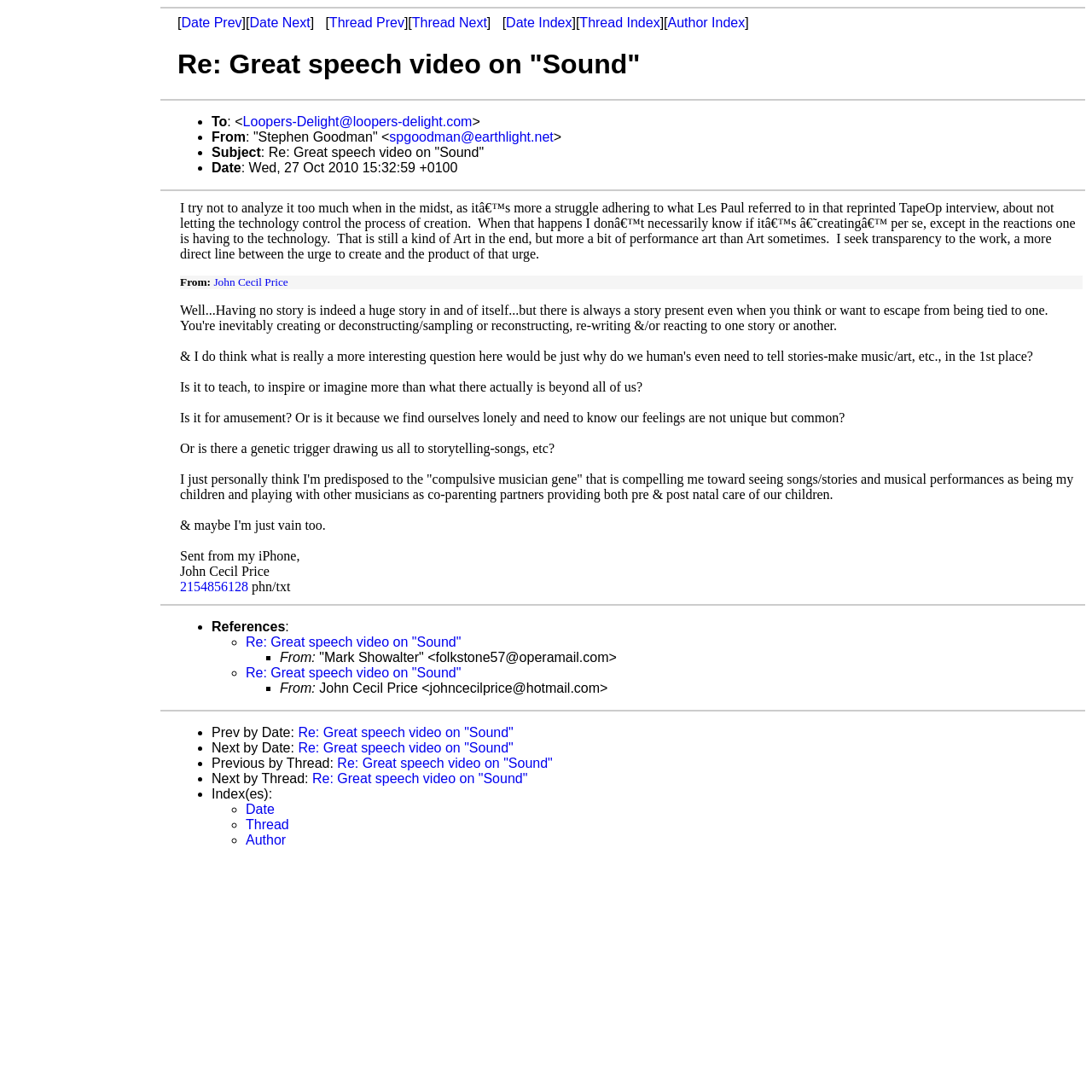Please provide a short answer using a single word or phrase for the question:
How many separators are there in the webpage?

5